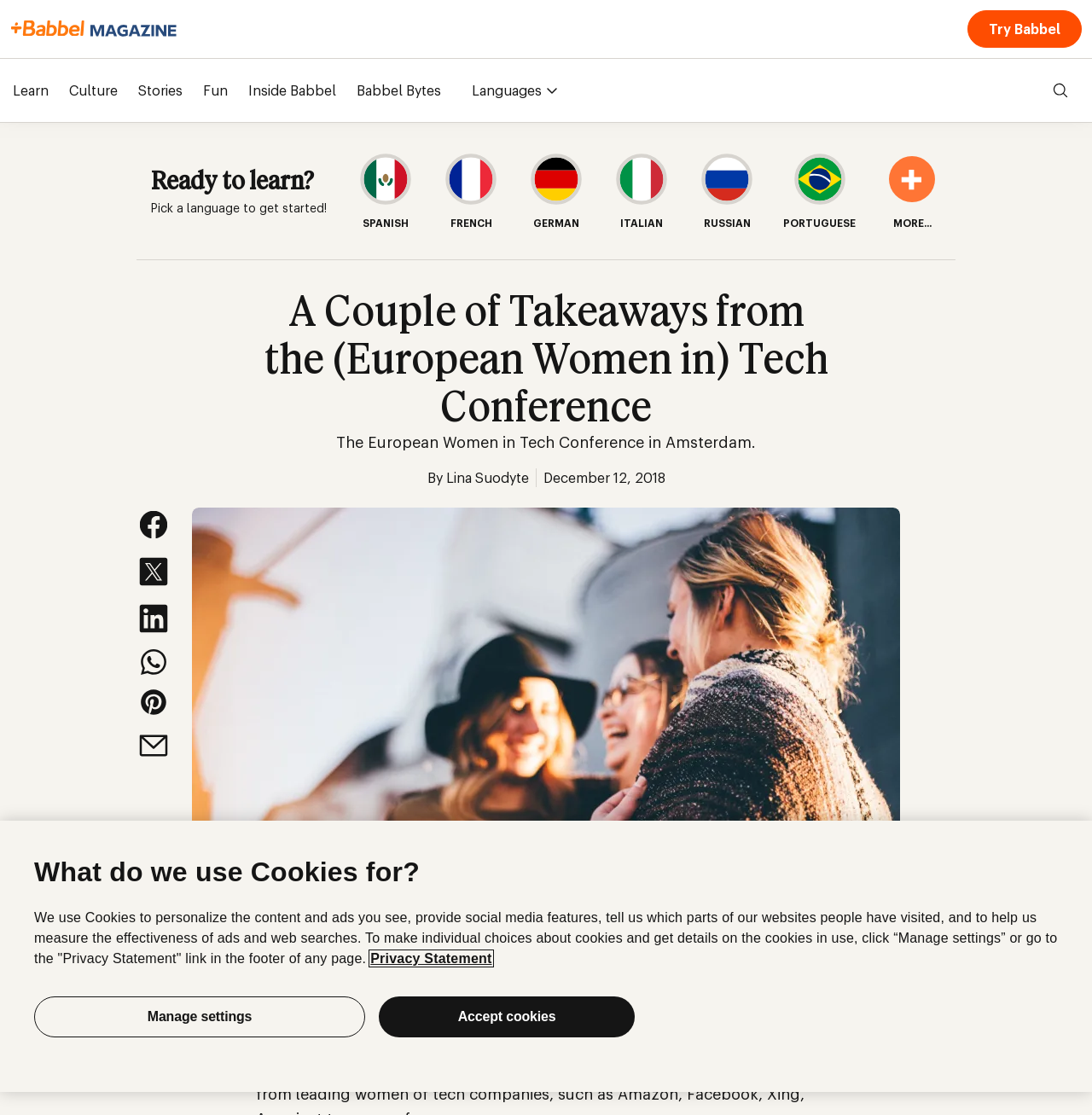Respond to the question below with a single word or phrase:
What is the topic of the article?

European Women in Tech Conference